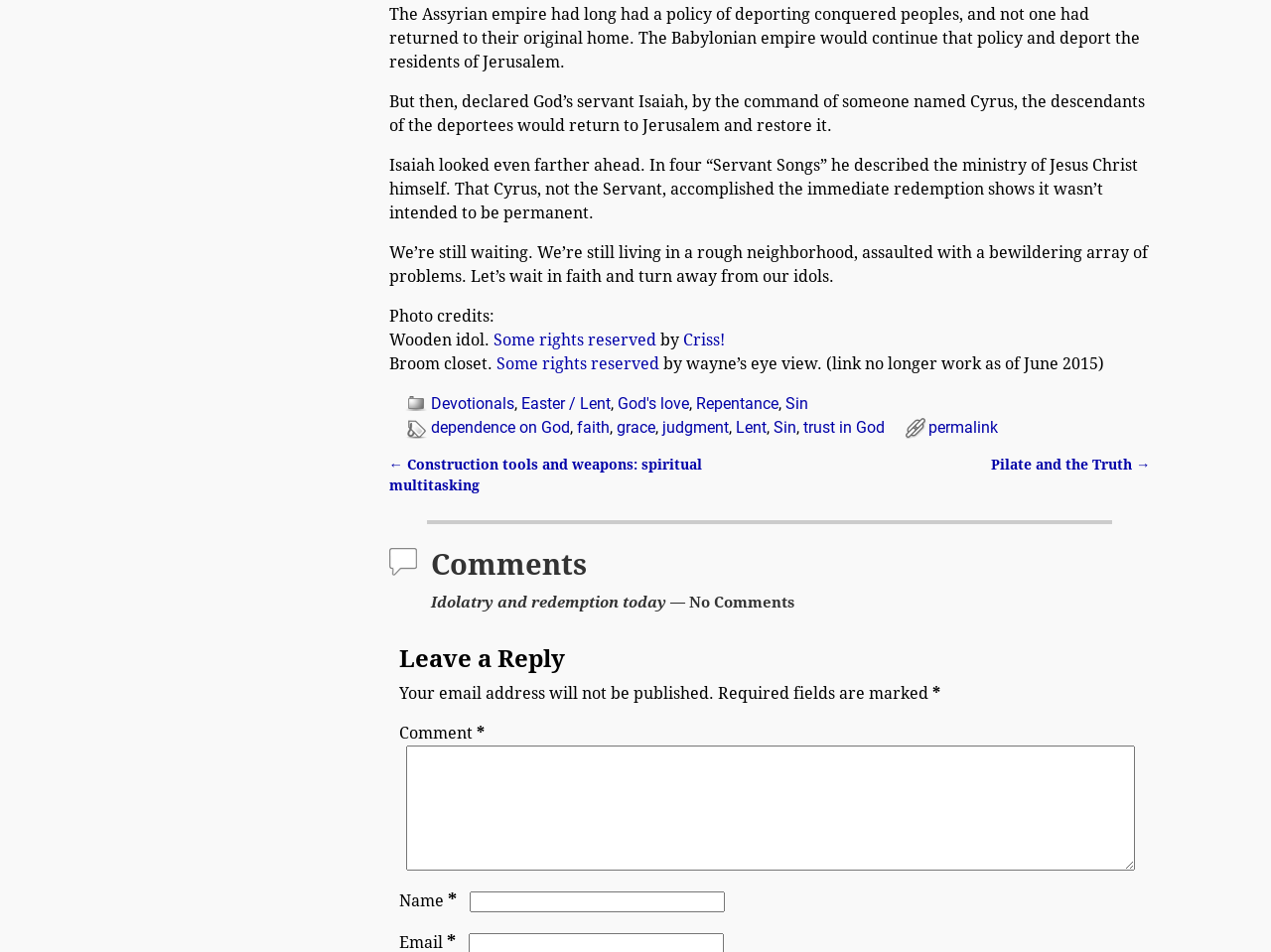Please determine the bounding box coordinates of the area that needs to be clicked to complete this task: 'Click the 'Leave a Message' button'. The coordinates must be four float numbers between 0 and 1, formatted as [left, top, right, bottom].

None